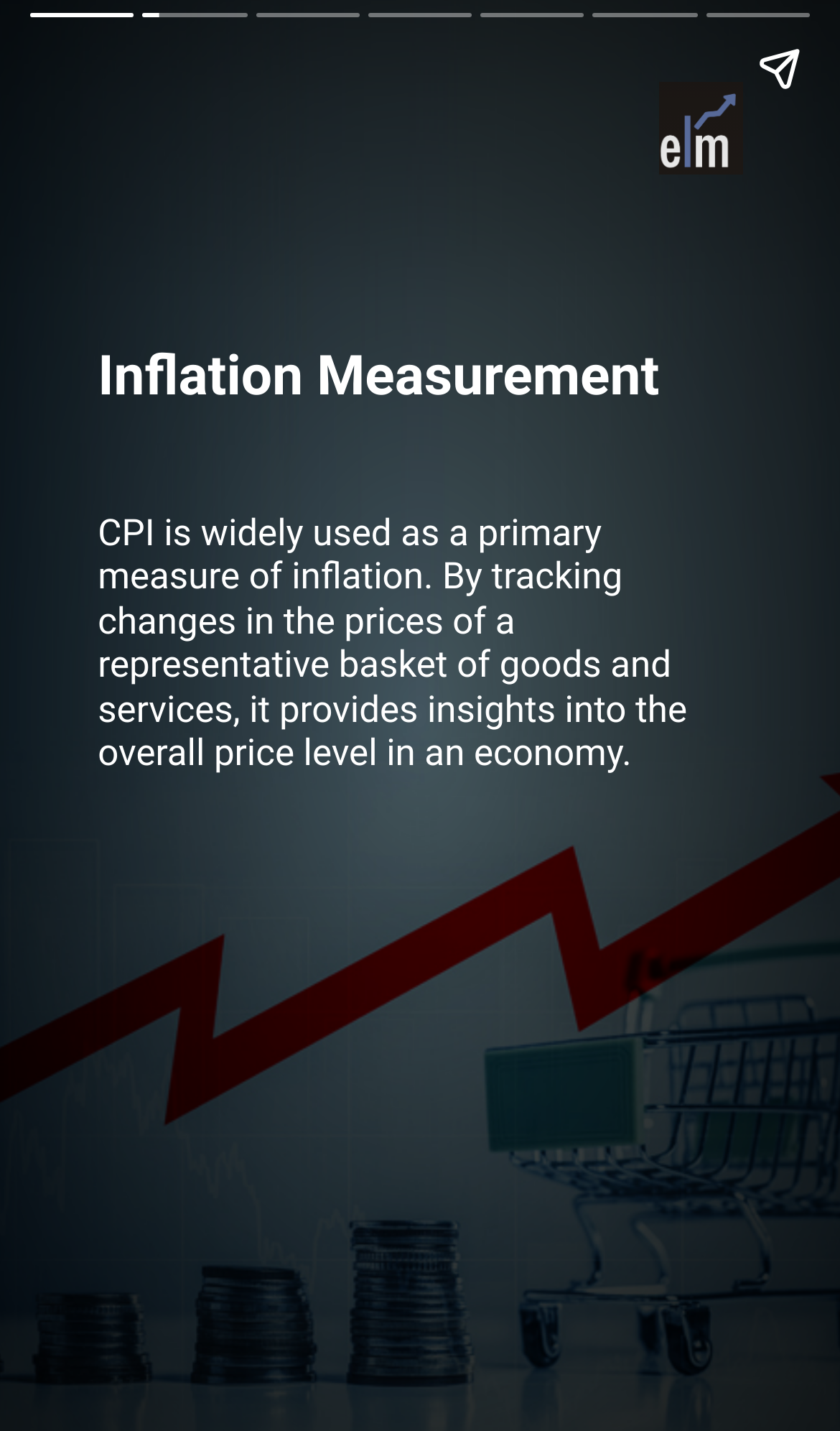Find and extract the text of the primary heading on the webpage.

The 5 Crucial Roles of CPI Data in Shaping Economies